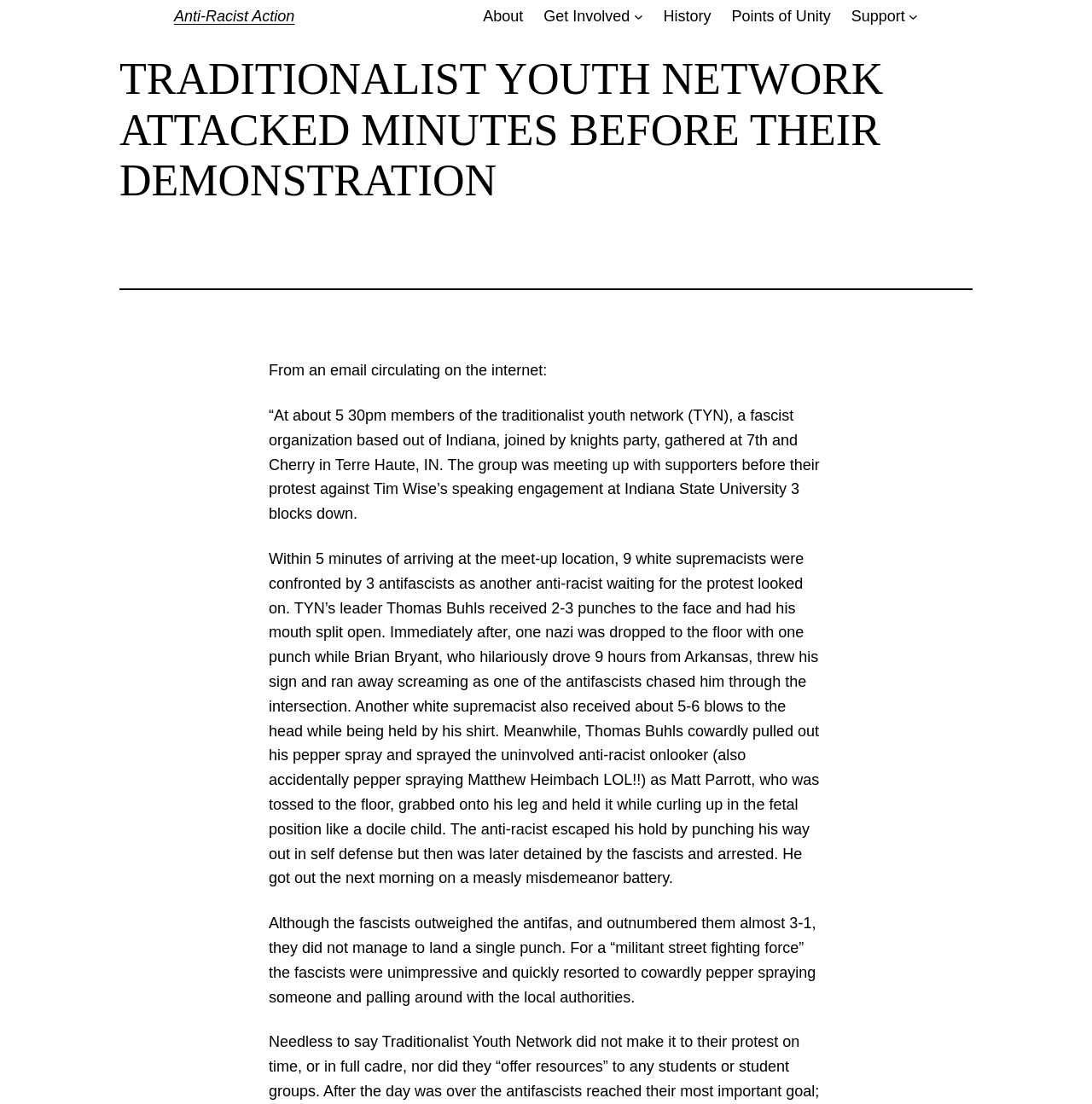Locate the bounding box of the UI element described in the following text: "Support".

[0.779, 0.004, 0.829, 0.026]